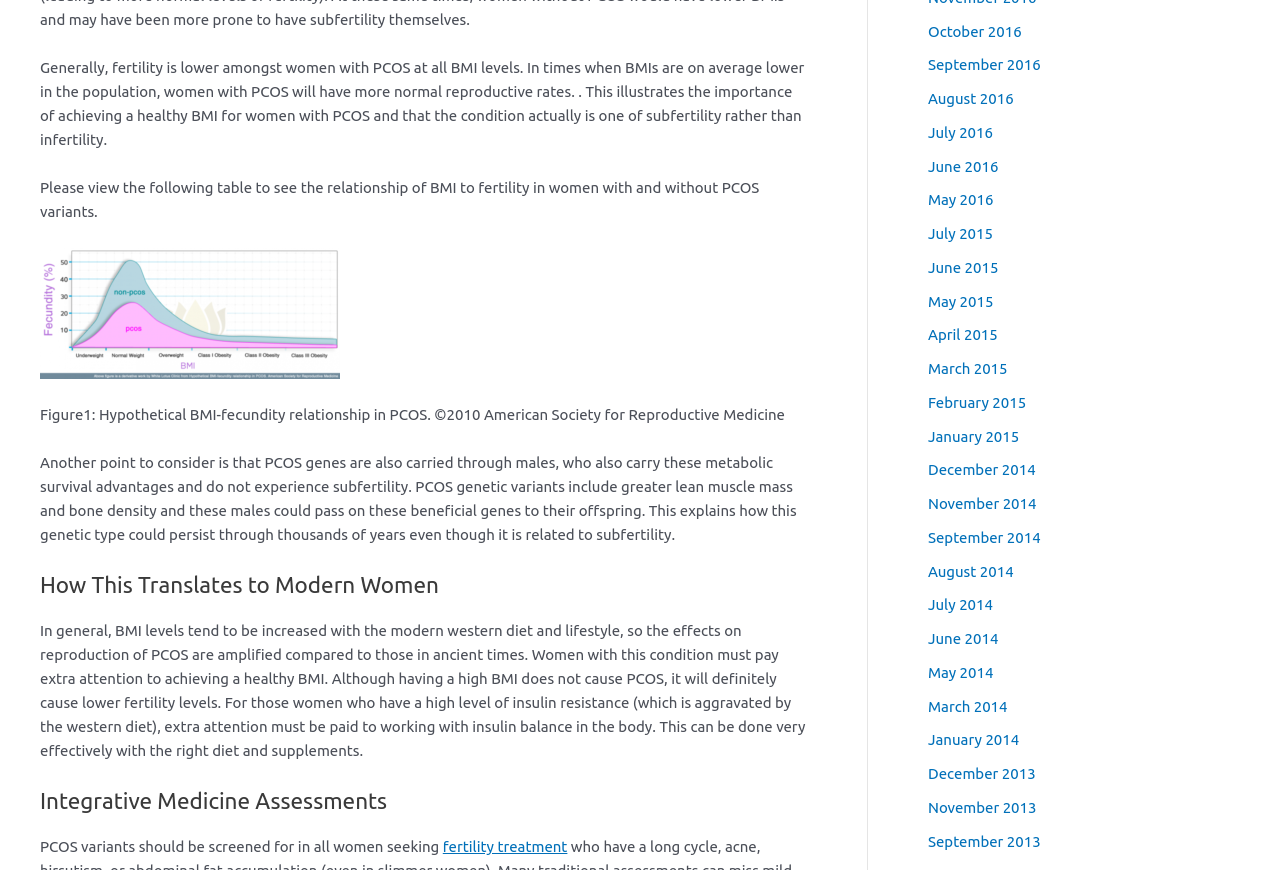Provide a one-word or brief phrase answer to the question:
What should be screened for in all women seeking fertility treatment?

PCOS variants